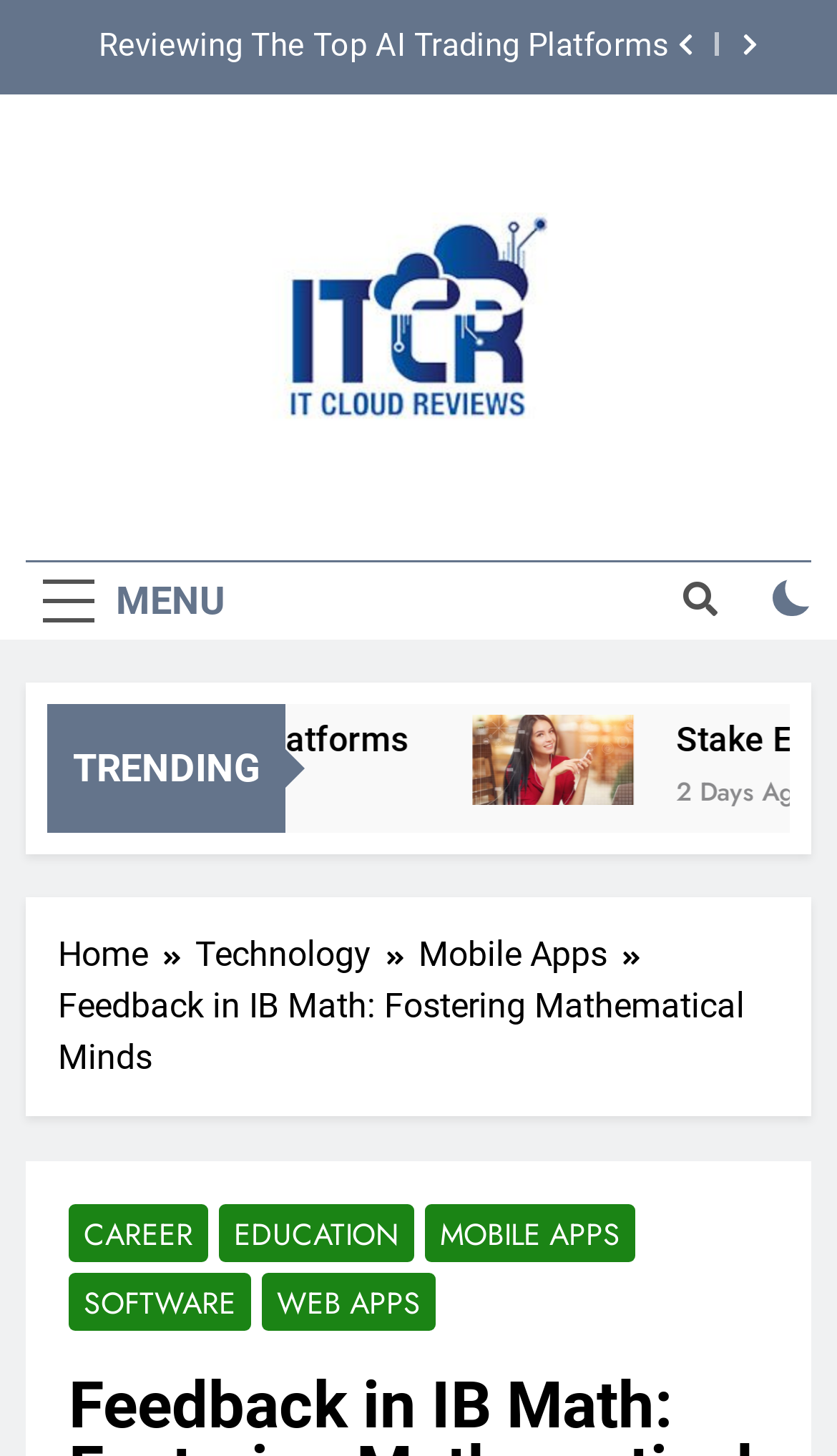Specify the bounding box coordinates of the element's region that should be clicked to achieve the following instruction: "Click the Feedback in IB Math link". The bounding box coordinates consist of four float numbers between 0 and 1, in the format [left, top, right, bottom].

[0.069, 0.676, 0.89, 0.74]